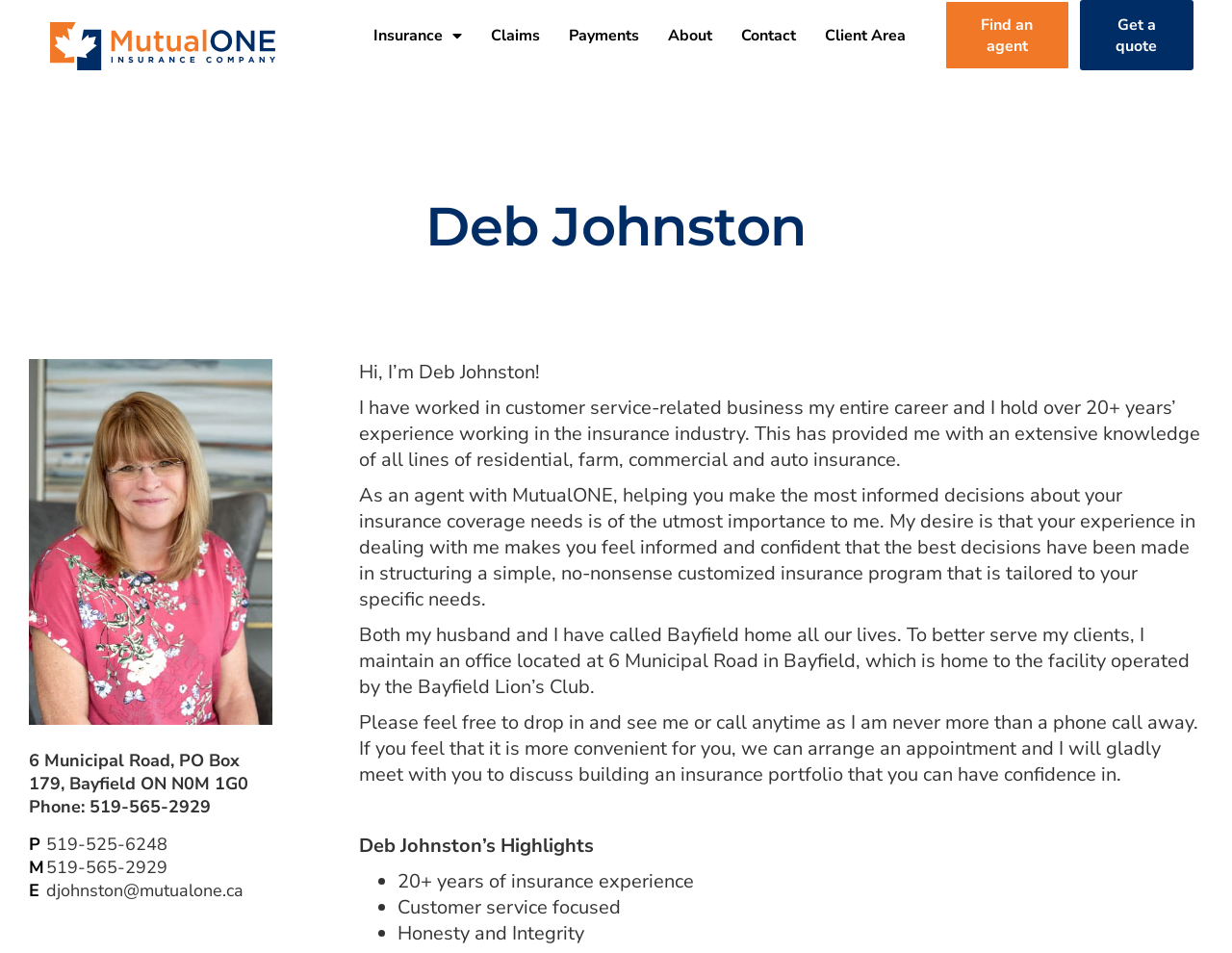Find the bounding box coordinates of the element's region that should be clicked in order to follow the given instruction: "Get a quote". The coordinates should consist of four float numbers between 0 and 1, i.e., [left, top, right, bottom].

[0.877, 0.0, 0.969, 0.074]